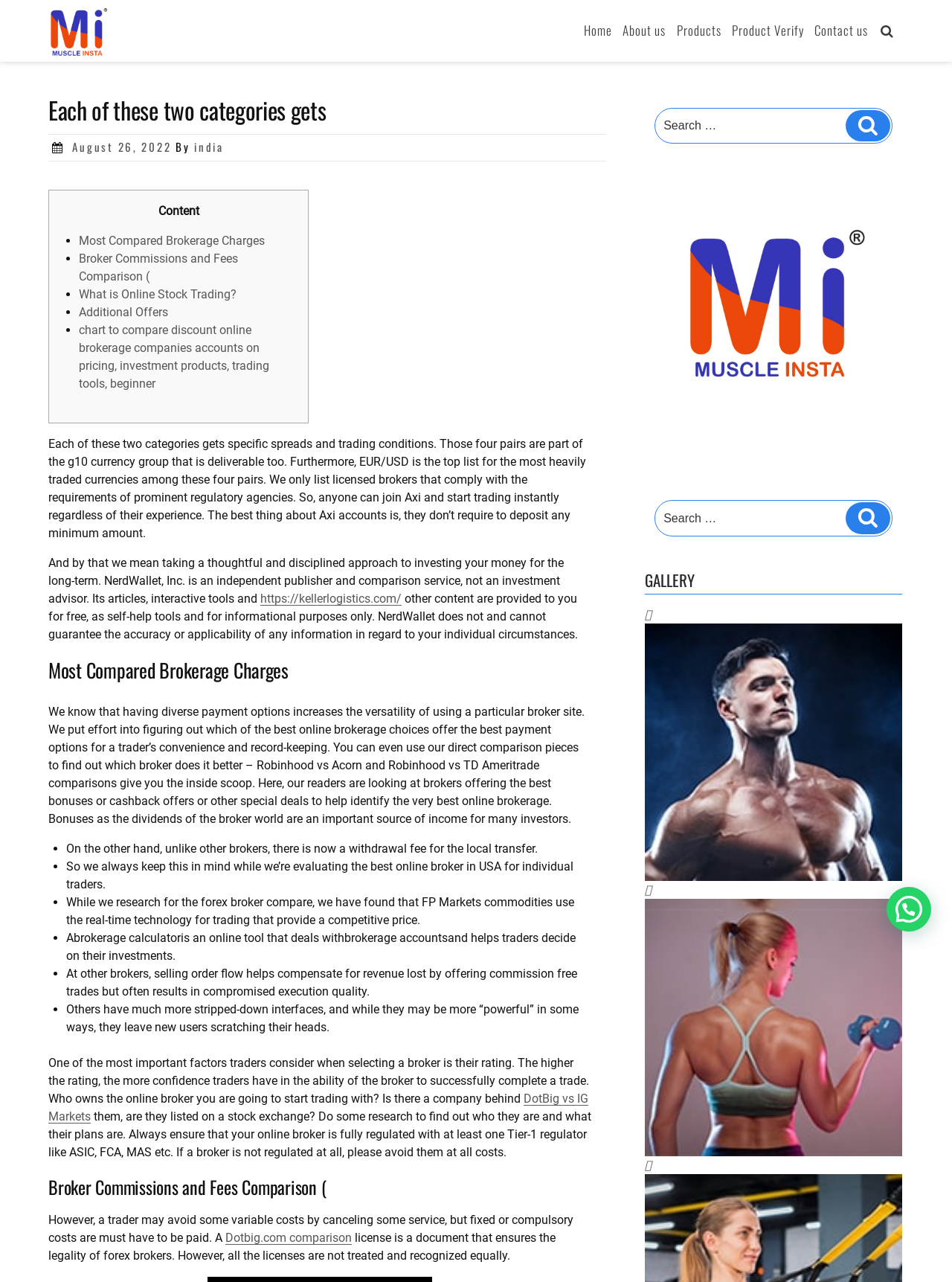Please indicate the bounding box coordinates of the element's region to be clicked to achieve the instruction: "Click on the Contact us link". Provide the coordinates as four float numbers between 0 and 1, i.e., [left, top, right, bottom].

[0.851, 0.012, 0.916, 0.036]